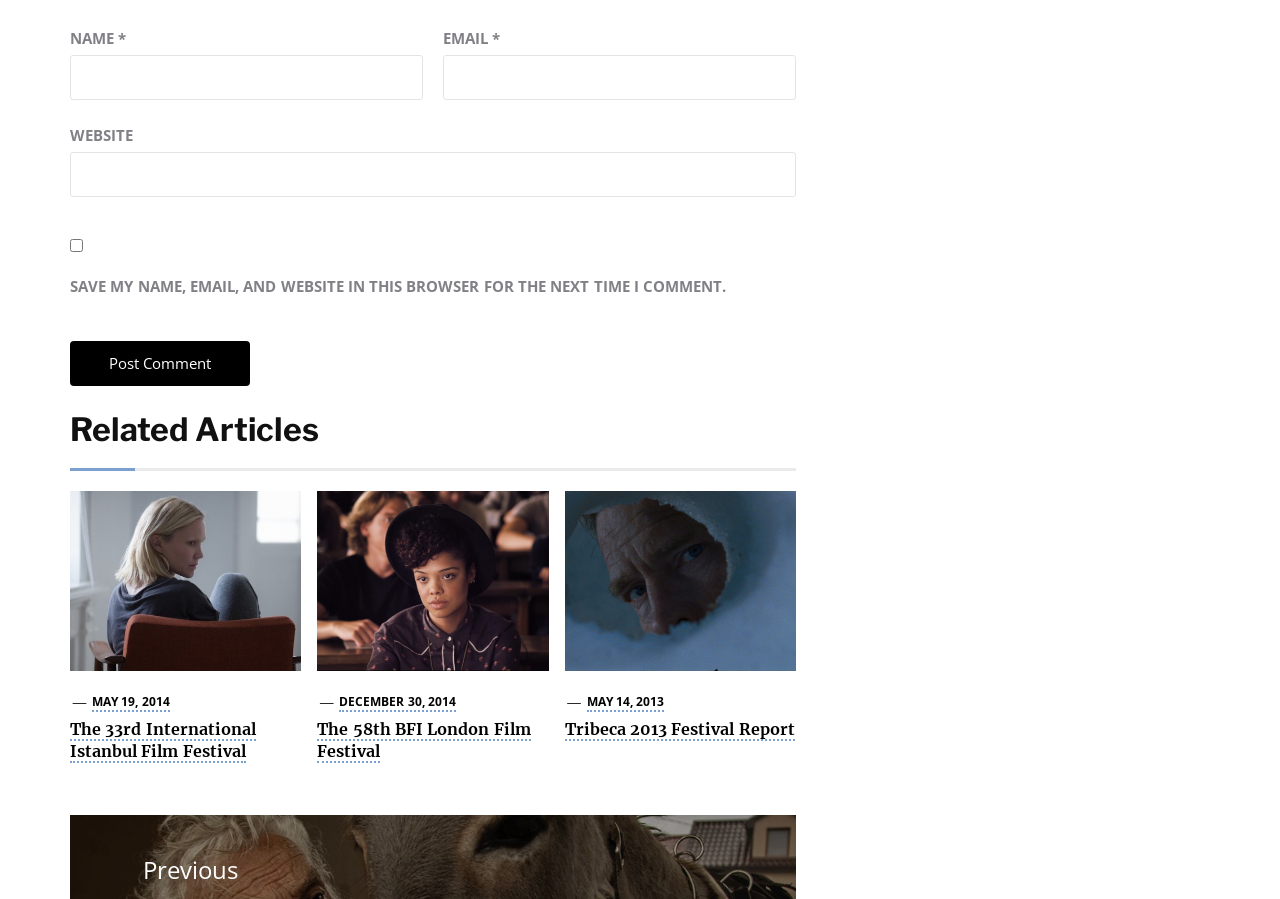What is the title of the first related article?
Please respond to the question with as much detail as possible.

The first related article is a figure element with a link and a figcaption. The figcaption contains a heading element with the text 'The 33rd International Istanbul Film Festival', which is the title of the article.